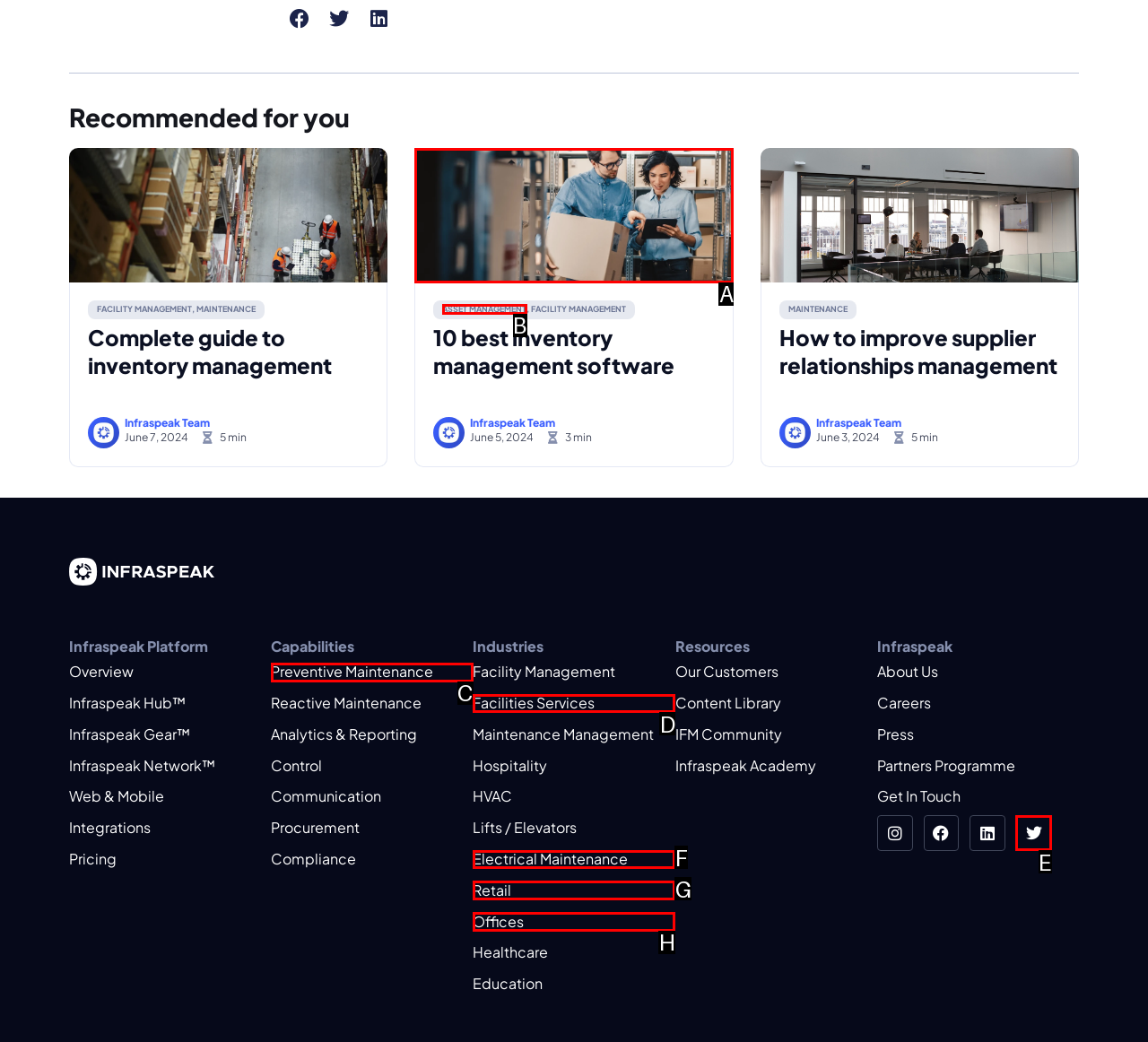Identify the HTML element that corresponds to the following description: Cited by. Provide the letter of the correct option from the presented choices.

None